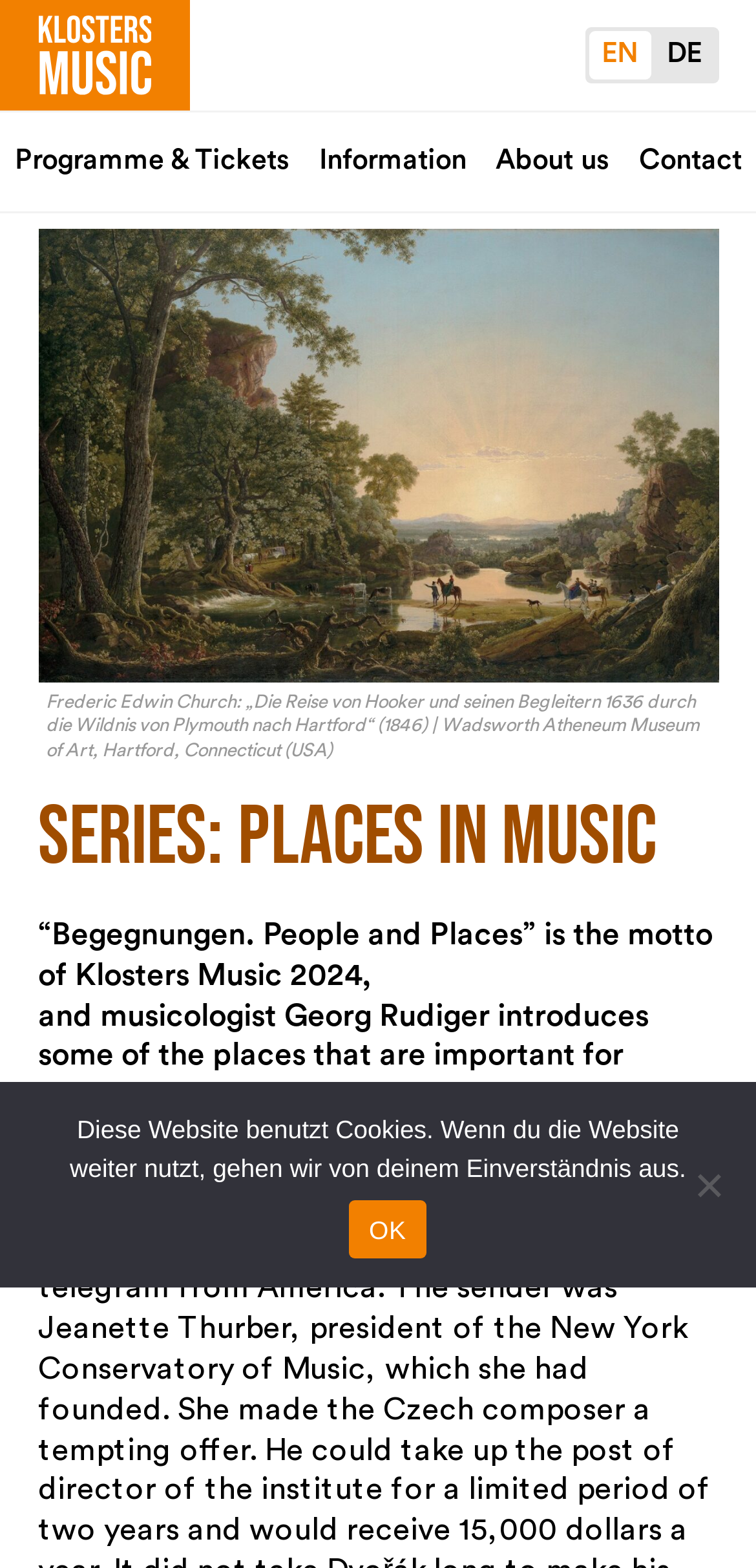What is the name of the symphony mentioned?
Can you give a detailed and elaborate answer to the question?

I found a text mentioning 'Symphony No. 9 “From the New World” by Antonín Dvořák', which indicates that the name of the symphony is 'Symphony No. 9 'From the New World''.